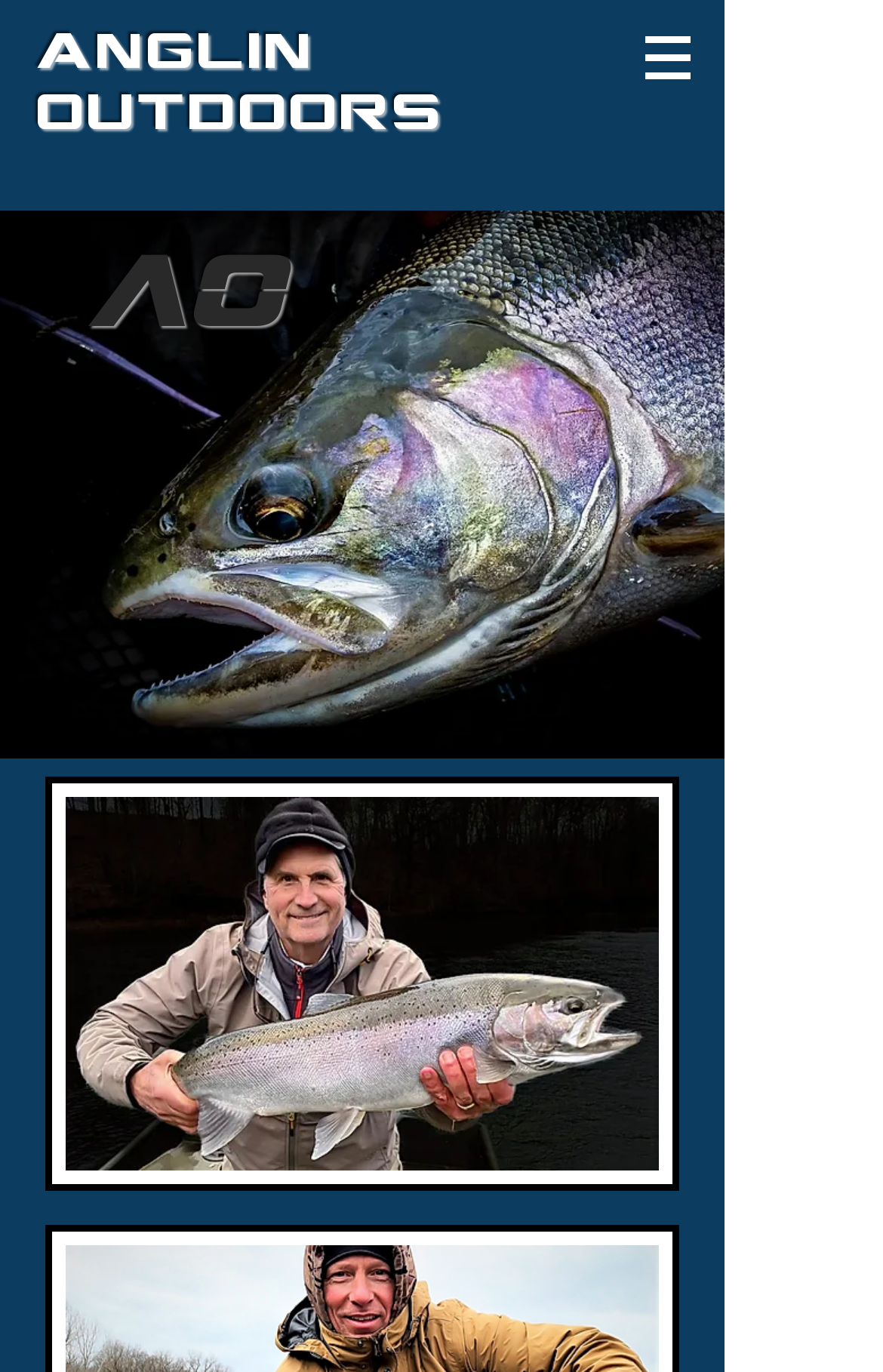Please use the details from the image to answer the following question comprehensively:
Is there a navigation menu on the page?

There is a navigation menu on the page, which can be found on the top right side of the page. It is represented by a button with a popup menu, and has an image of three horizontal lines.